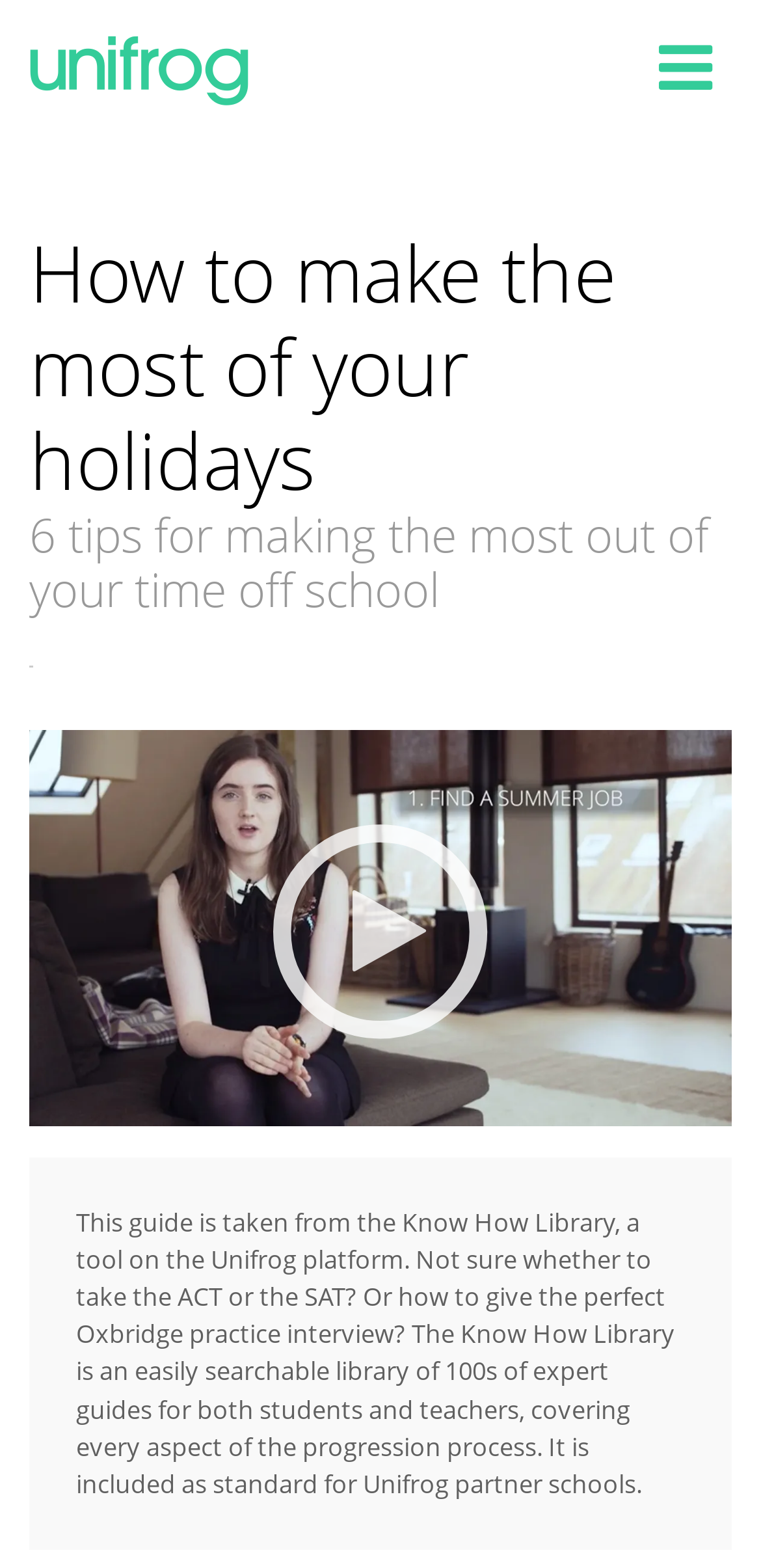Can you determine the main header of this webpage?

How to make the most of your holidays